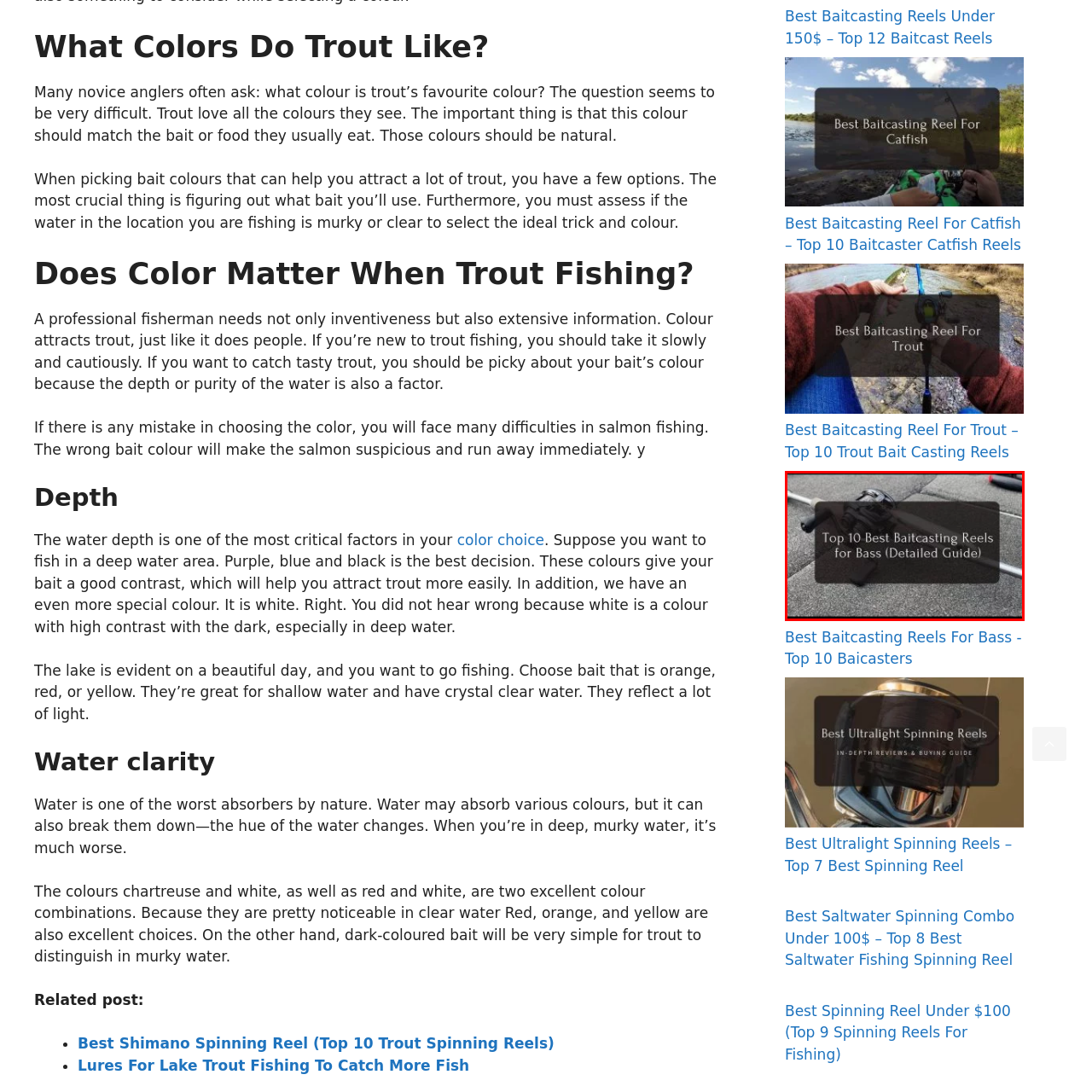What type of reel is featured in the image?
Direct your attention to the image encased in the red bounding box and answer the question thoroughly, relying on the visual data provided.

The title of the image 'Top 10 Best Baitcasting Reels for Bass (Detailed Guide)' specifically mentions baitcasting reels, and the image features a reel that is likely a baitcasting reel, given its design and the context of the title.